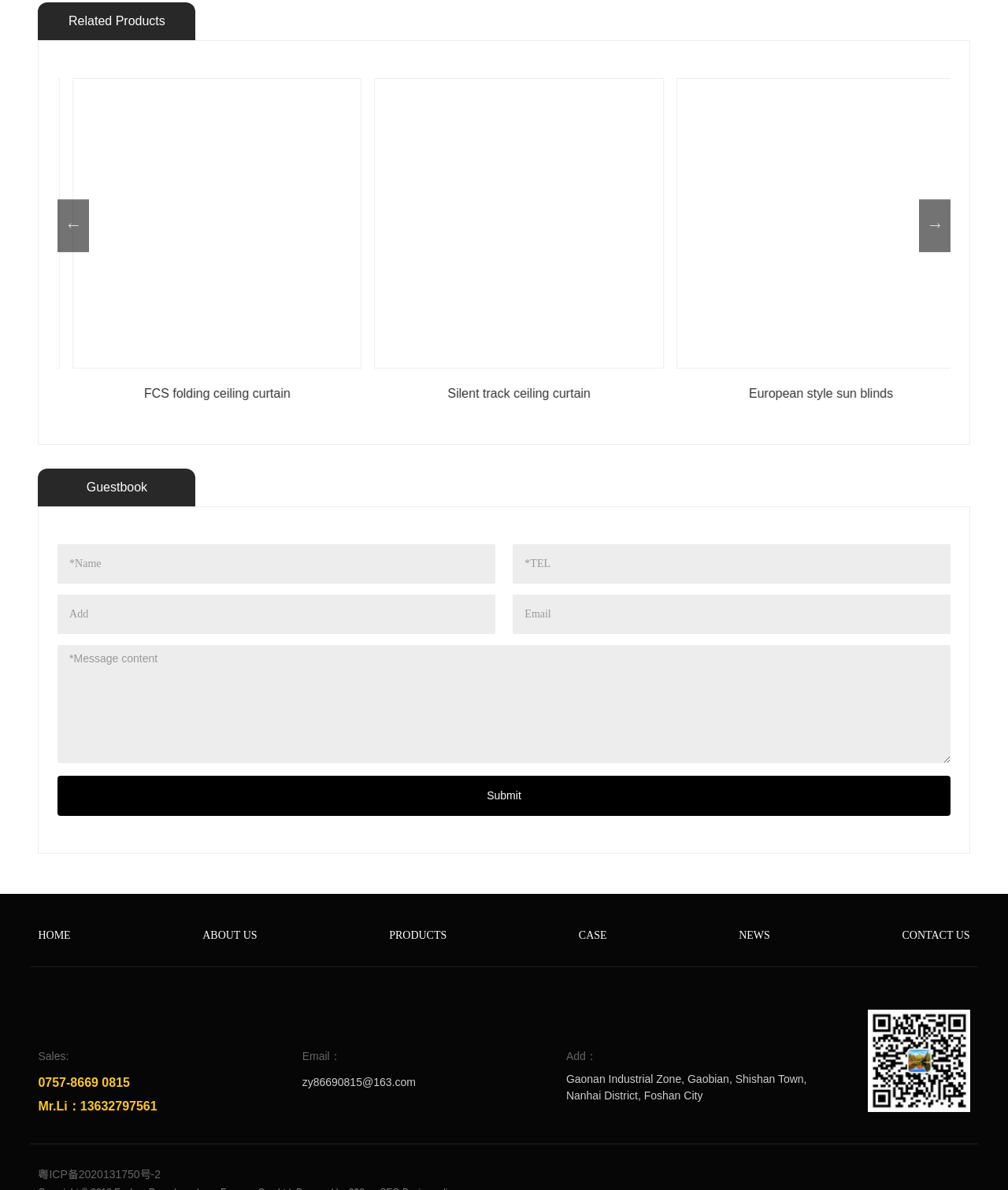Identify the bounding box coordinates for the element that needs to be clicked to fulfill this instruction: "Click on the 'FCS folding ceiling curtain' link". Provide the coordinates in the format of four float numbers between 0 and 1: [left, top, right, bottom].

[0.128, 0.325, 0.273, 0.336]